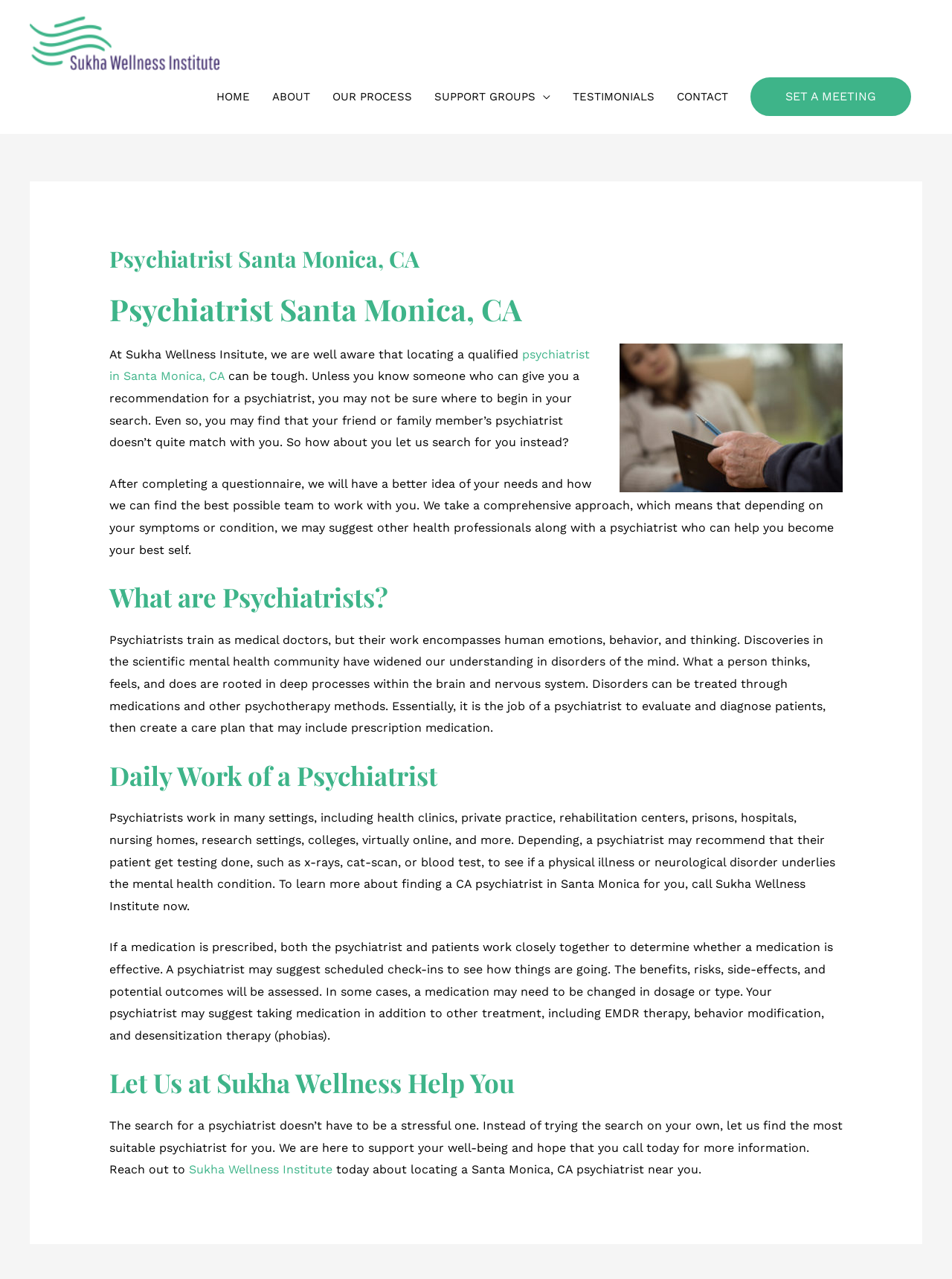Please indicate the bounding box coordinates of the element's region to be clicked to achieve the instruction: "Click the 'psychiatrist in Santa Monica, CA' link". Provide the coordinates as four float numbers between 0 and 1, i.e., [left, top, right, bottom].

[0.115, 0.271, 0.619, 0.3]